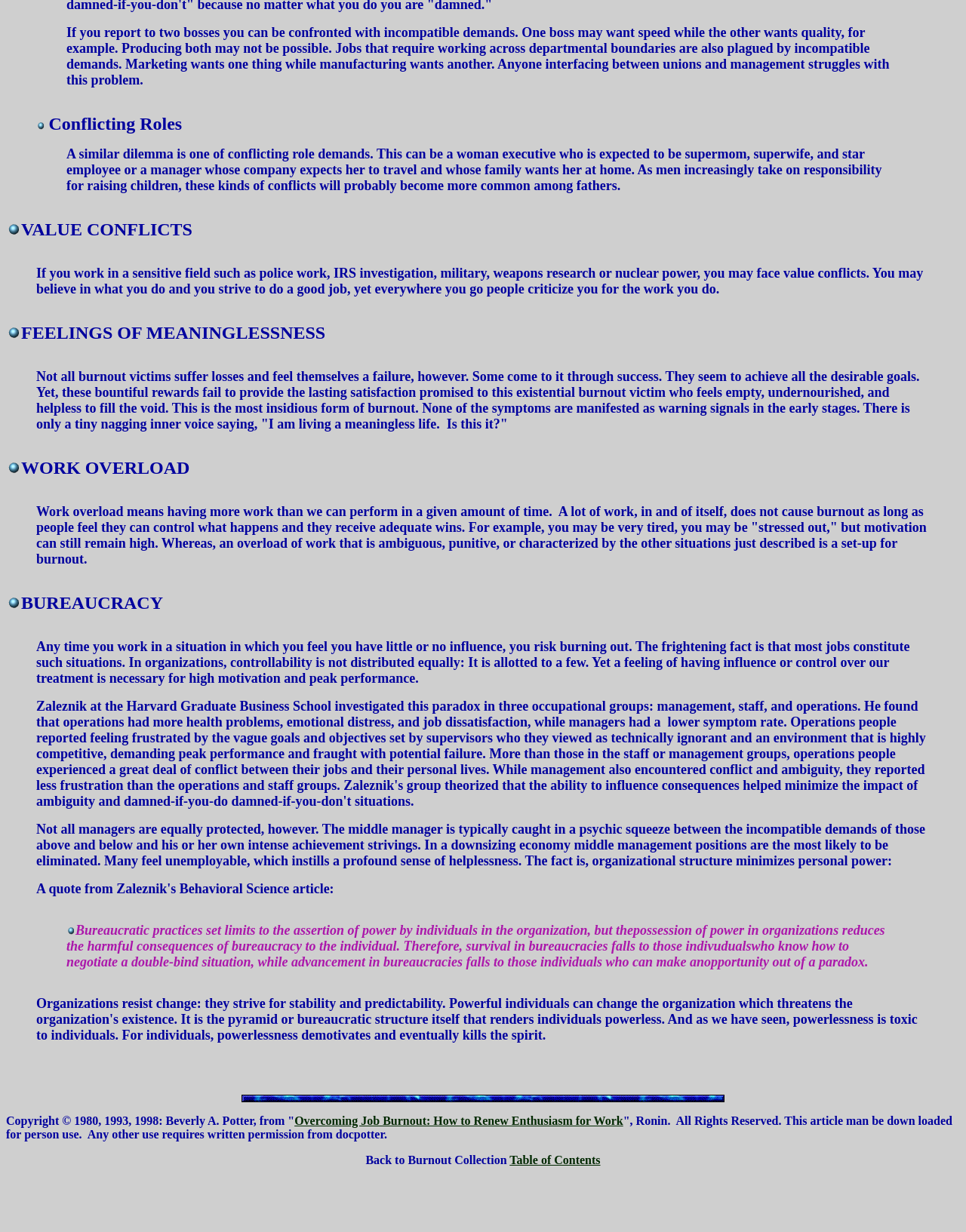Reply to the question with a single word or phrase:
What is the consequence of having little or no influence at work?

Burnout risk